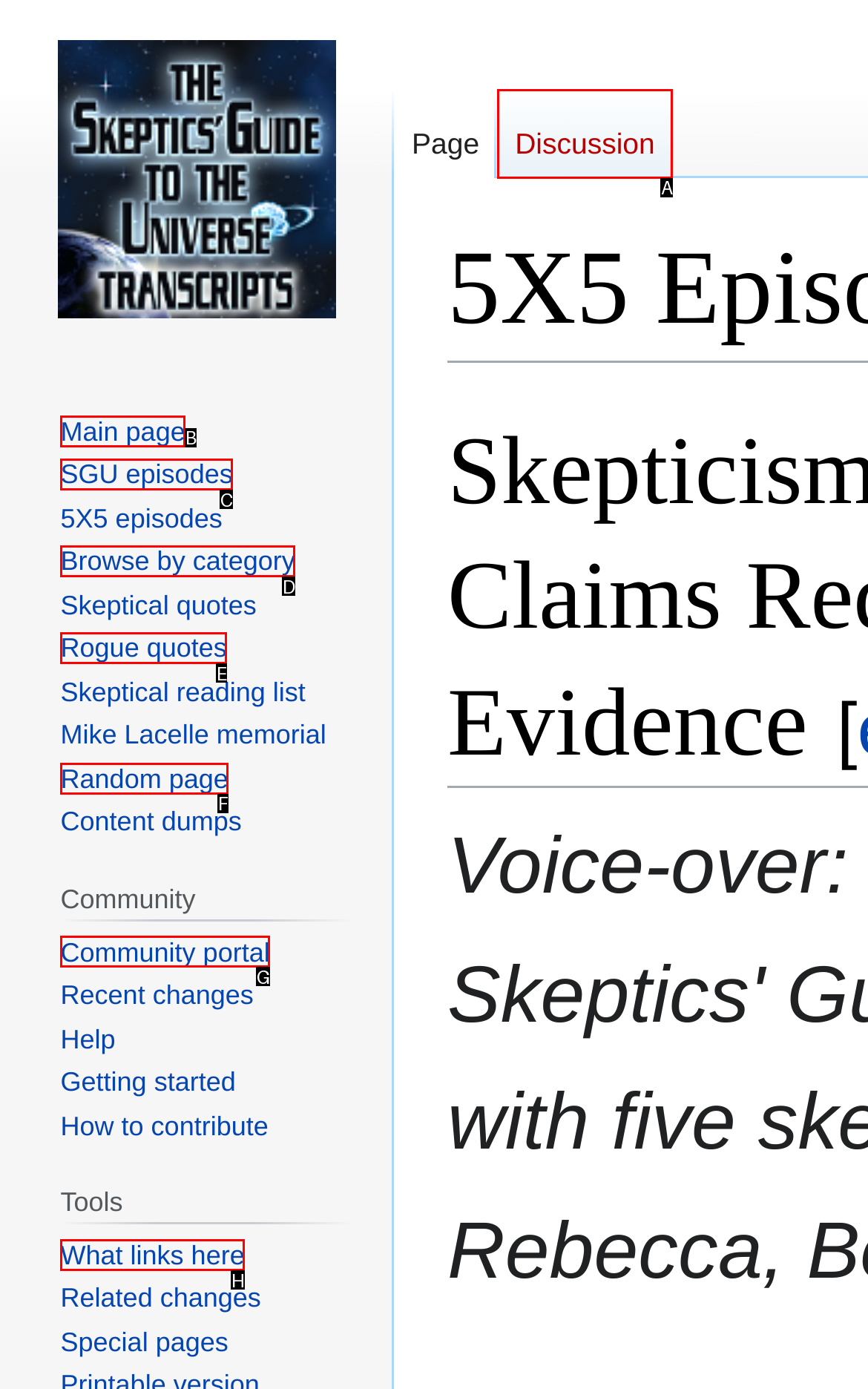Which option best describes: Discussion
Respond with the letter of the appropriate choice.

A